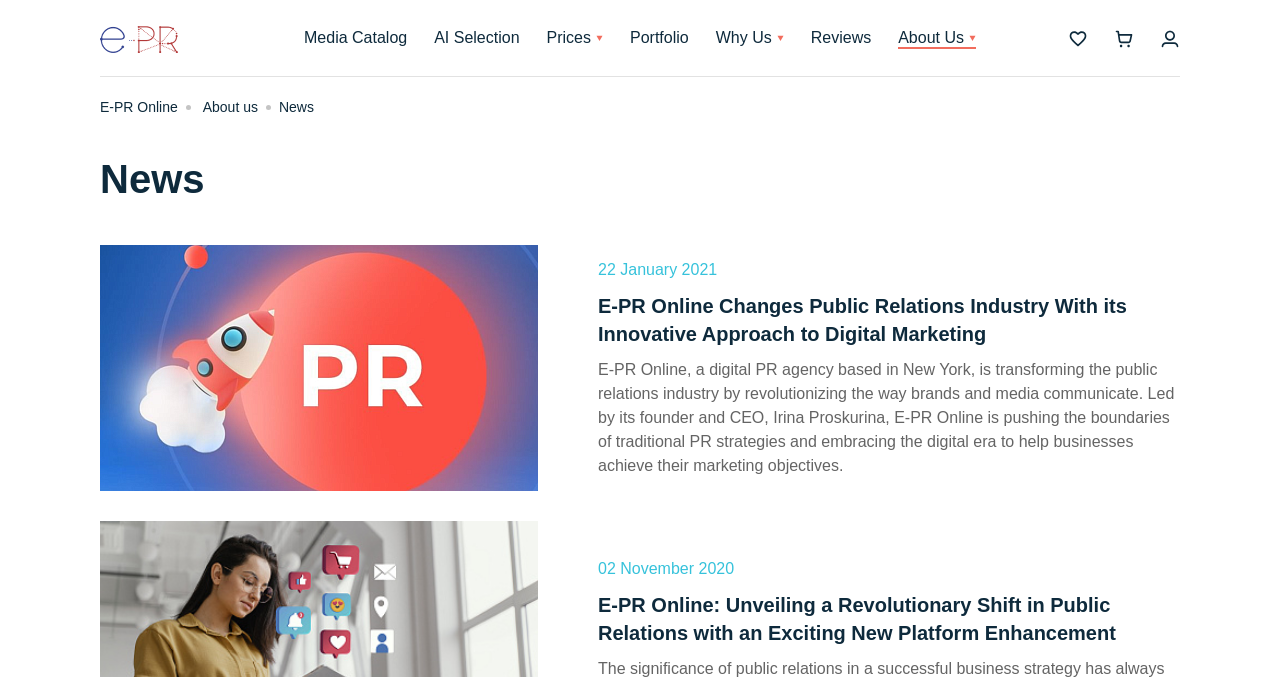What is the name of the CEO of E-PR Online?
Please answer the question with a detailed and comprehensive explanation.

I found the answer by looking at the text of the news article, which mentions 'Led by its founder and CEO, Irina Proskurina...'.